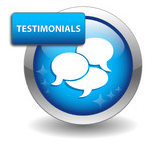Create a detailed narrative of what is happening in the image.

The image features a visually appealing icon representing "Testimonials." It is designed with a glossy blue circular background, adorned with three speech bubbles in a lighter shade of blue, symbolizing communication and feedback. At the top of the icon, there is a prominent label that reads "TESTIMONIALS," set against a contrasting banner. This icon serves as a visual cue, inviting users to explore customer experiences and opinions about The Stock Butler, highlighting the value and effectiveness of its services as expressed by users.